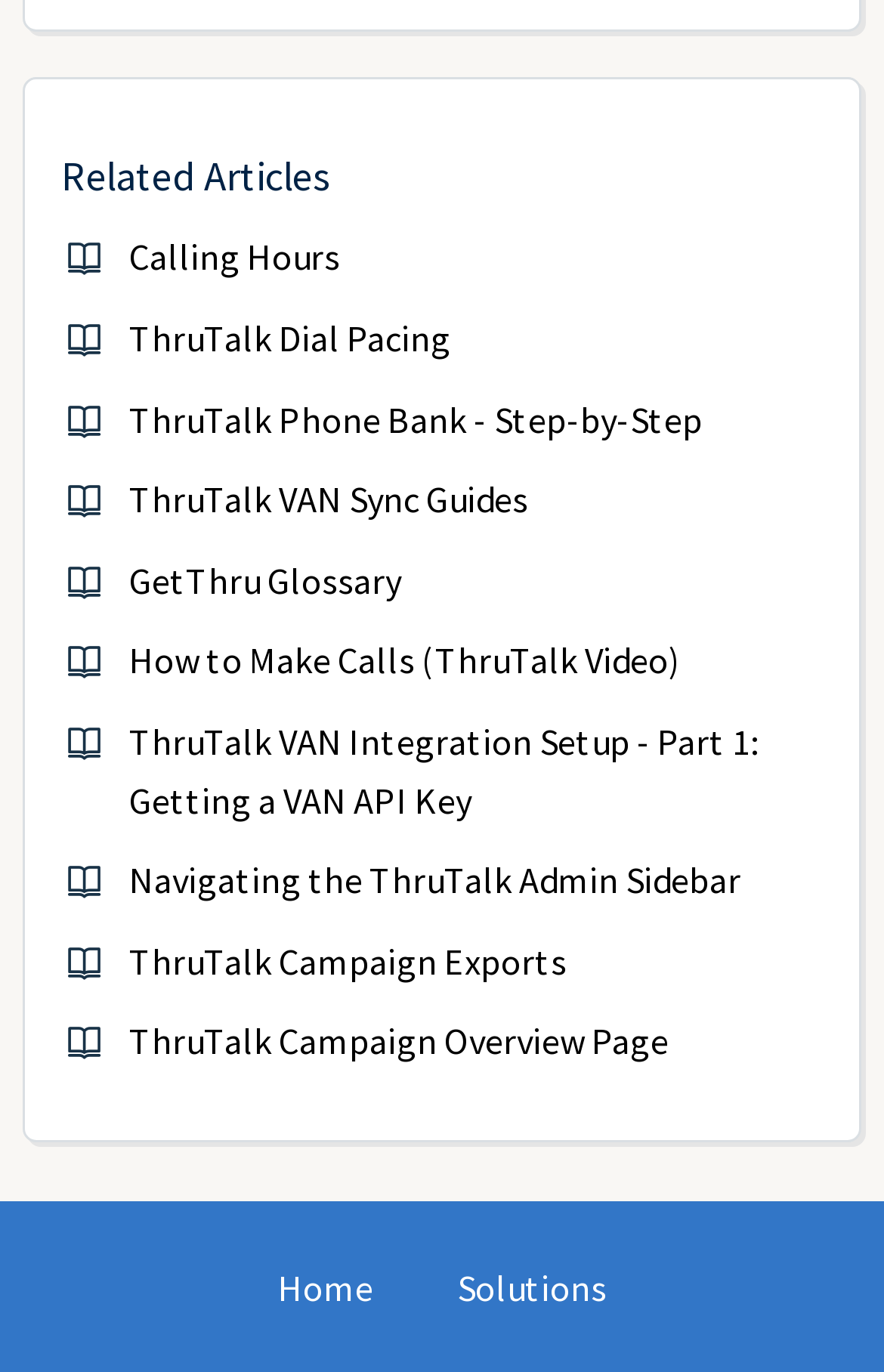Please identify the bounding box coordinates of the clickable area that will fulfill the following instruction: "view related articles". The coordinates should be in the format of four float numbers between 0 and 1, i.e., [left, top, right, bottom].

[0.069, 0.105, 0.931, 0.149]